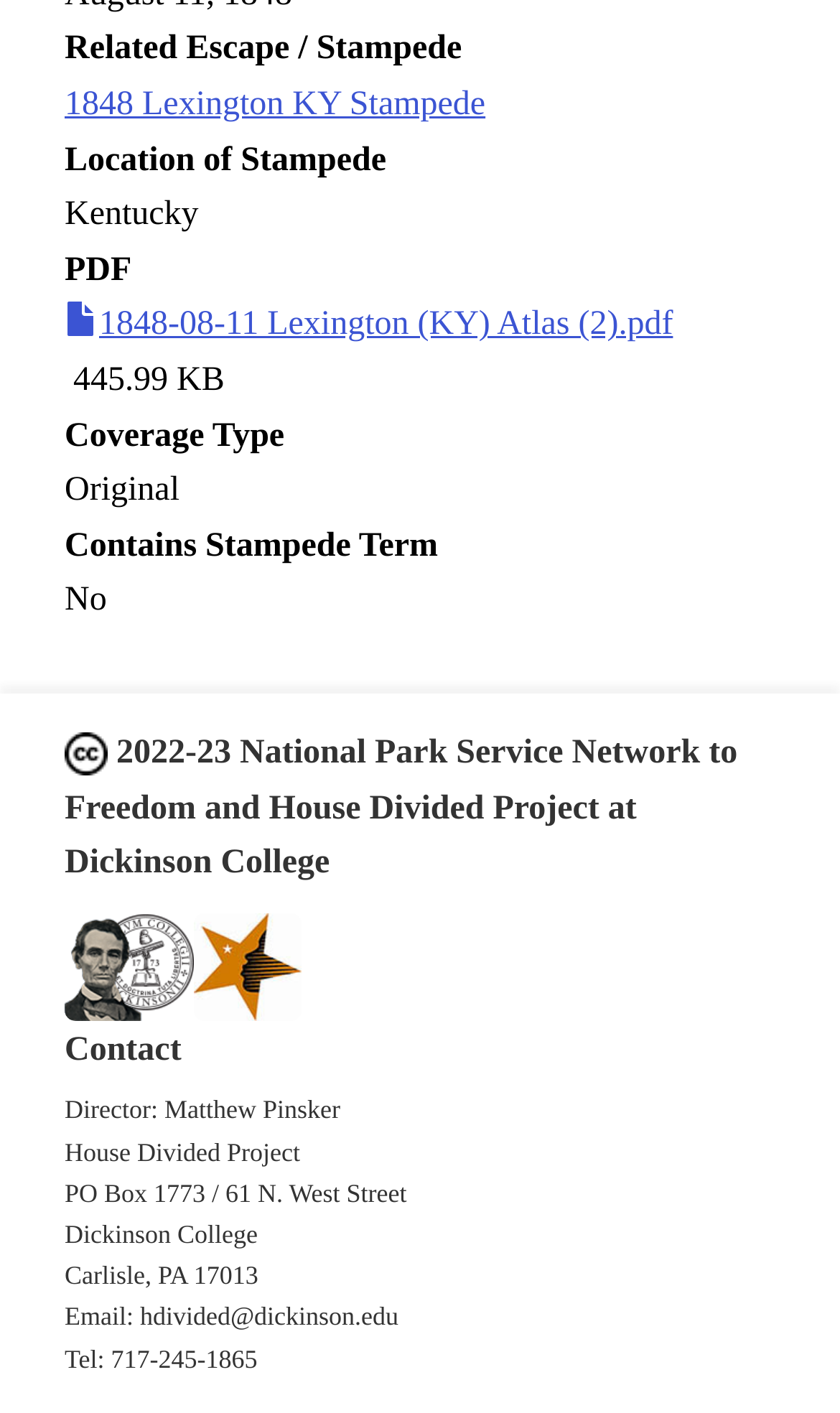Give a short answer to this question using one word or a phrase:
What is the coverage type of the Stampede?

Original